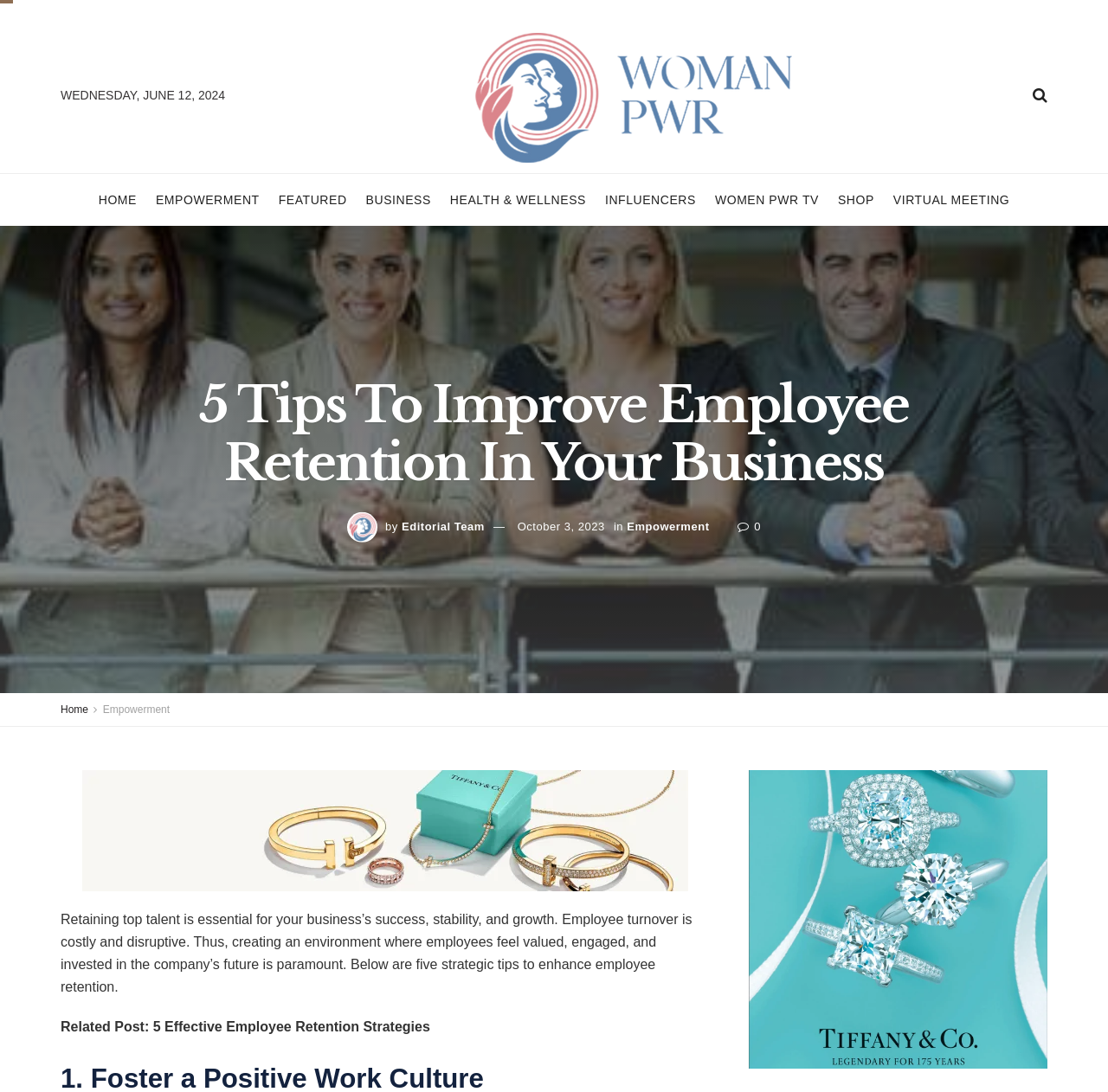What is the date of the article?
Please provide a single word or phrase as your answer based on the image.

October 3, 2023